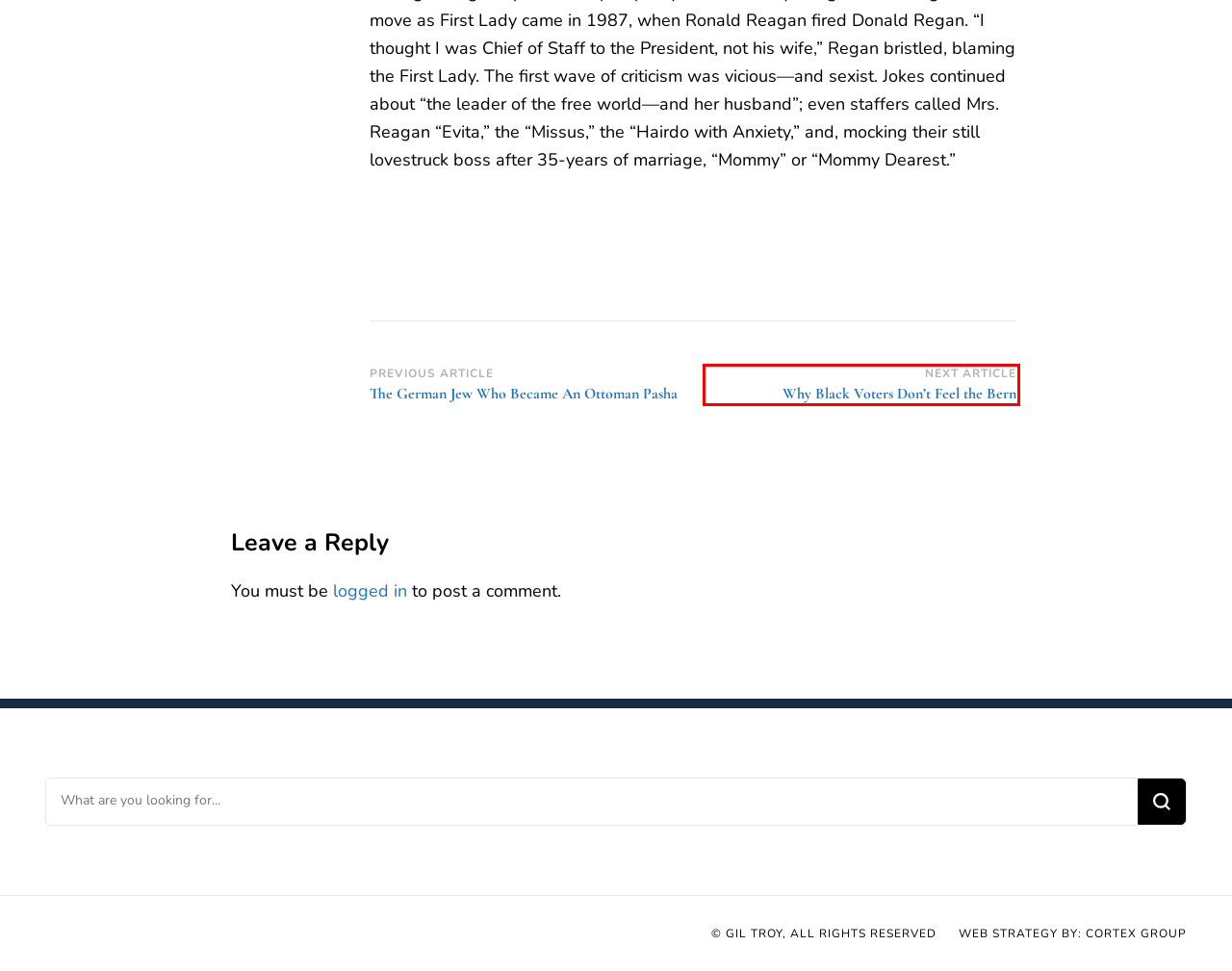You have a screenshot of a webpage with a red bounding box around a UI element. Determine which webpage description best matches the new webpage that results from clicking the element in the bounding box. Here are the candidates:
A. The Theodor Herzl Zionist Writings - Gil Troy
B. Gil Troy - American Historian, Zionist Thinker
C. Gil Troy's Books - Gil Troy
D. Log In ‹ Gil Troy — WordPress
E. The German Jew Who Became An Ottoman Pasha - Gil Troy
F. Videos - Gil Troy
G. About - Gil Troy
H. Why Black Voters Don’t Feel the Bern - Gil Troy

H